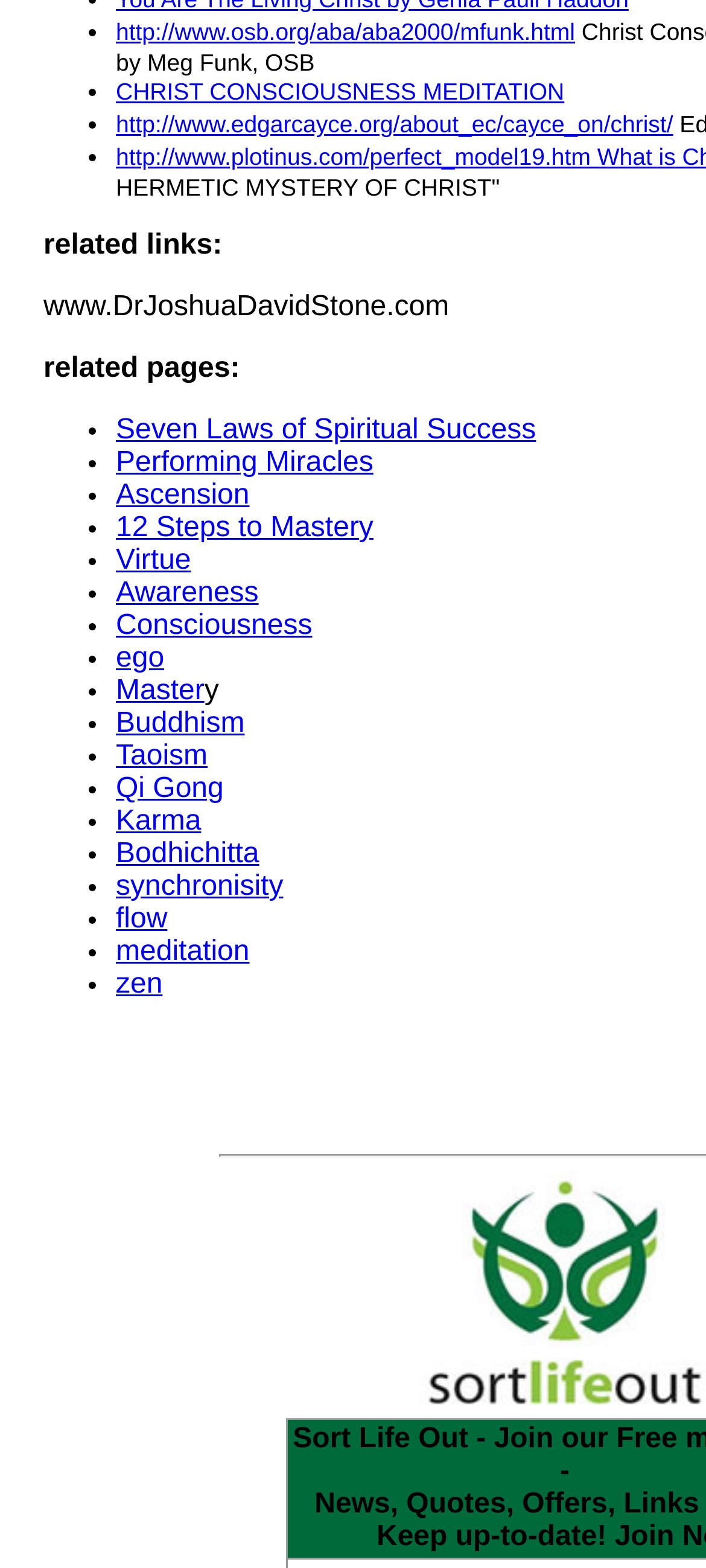What is the last link about?
Examine the screenshot and reply with a single word or phrase.

Zen